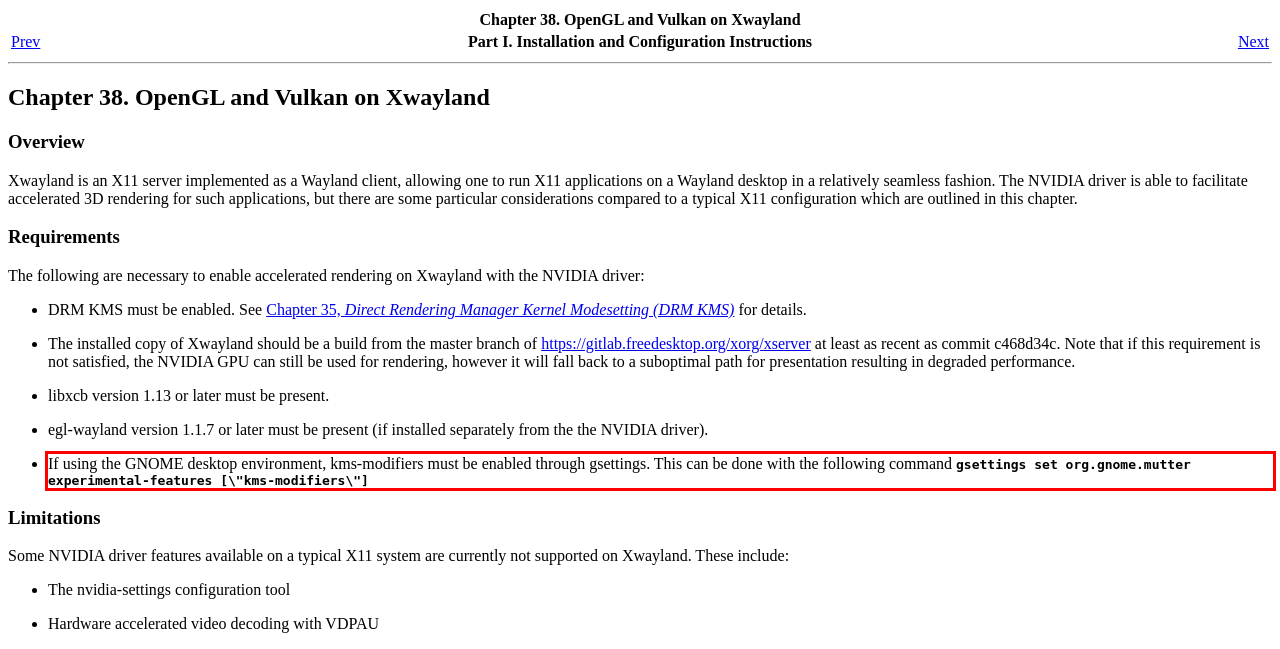Examine the webpage screenshot, find the red bounding box, and extract the text content within this marked area.

If using the GNOME desktop environment, kms-modifiers must be enabled through gsettings. This can be done with the following command gsettings set org.gnome.mutter experimental-features [\"kms-modifiers\"]